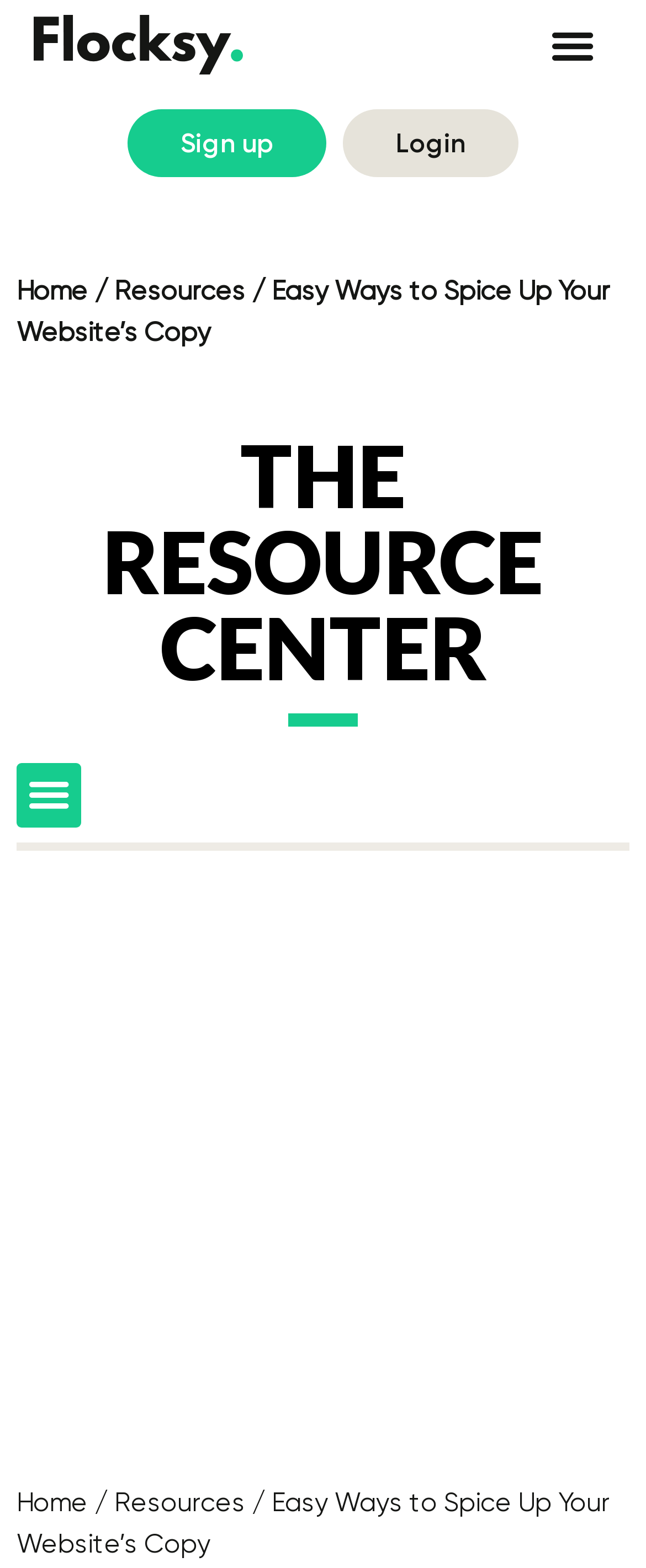Determine the bounding box coordinates of the clickable element necessary to fulfill the instruction: "Search for something". Provide the coordinates as four float numbers within the 0 to 1 range, i.e., [left, top, right, bottom].

[0.026, 0.573, 0.974, 0.607]